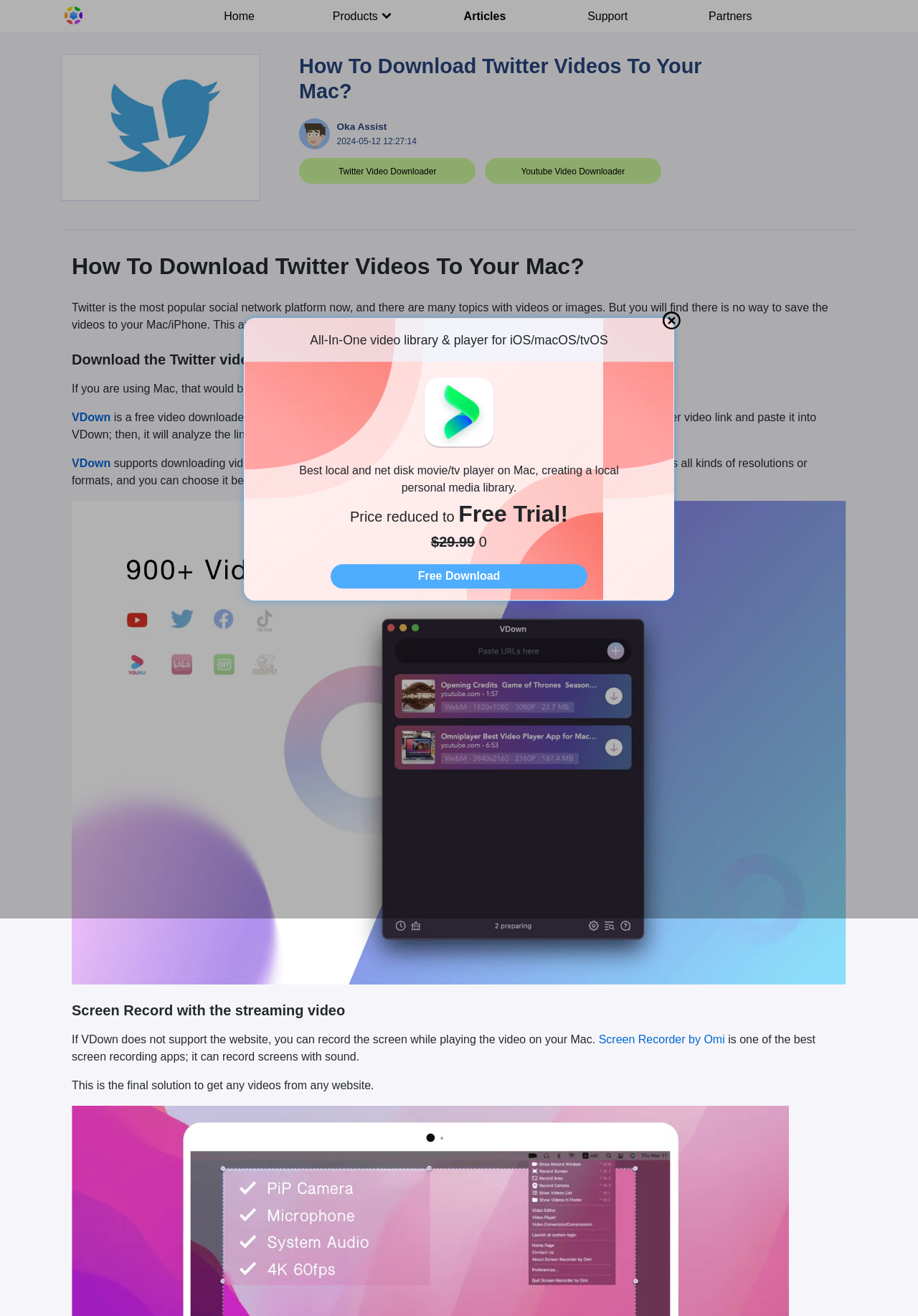Given the element description, predict the bounding box coordinates in the format (top-left x, top-left y, bottom-right x, bottom-right y). Make sure all values are between 0 and 1. Here is the element description: Youtube Video Downloader

[0.568, 0.127, 0.681, 0.134]